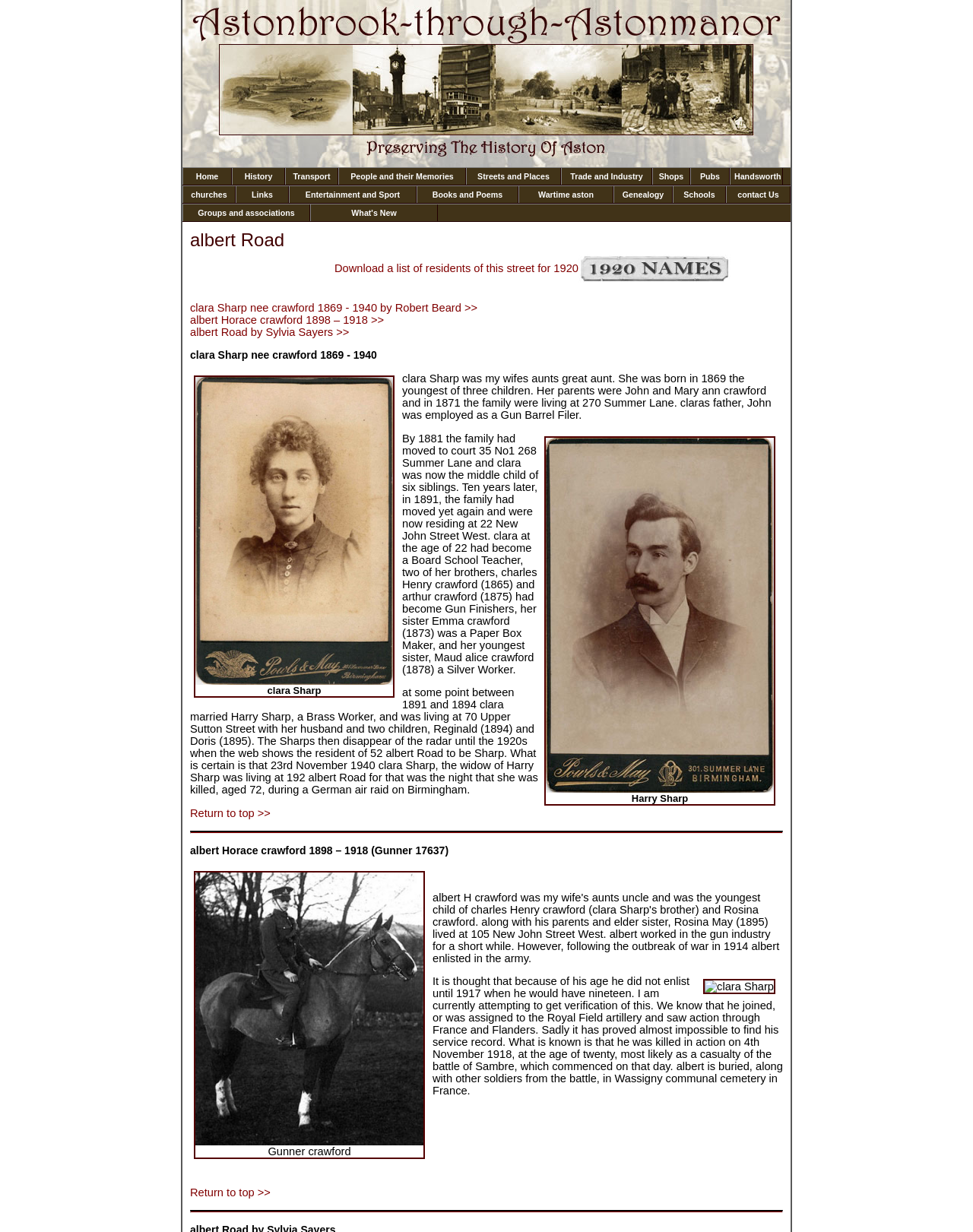Show the bounding box coordinates for the HTML element as described: "Return to top >>".

[0.195, 0.655, 0.278, 0.665]